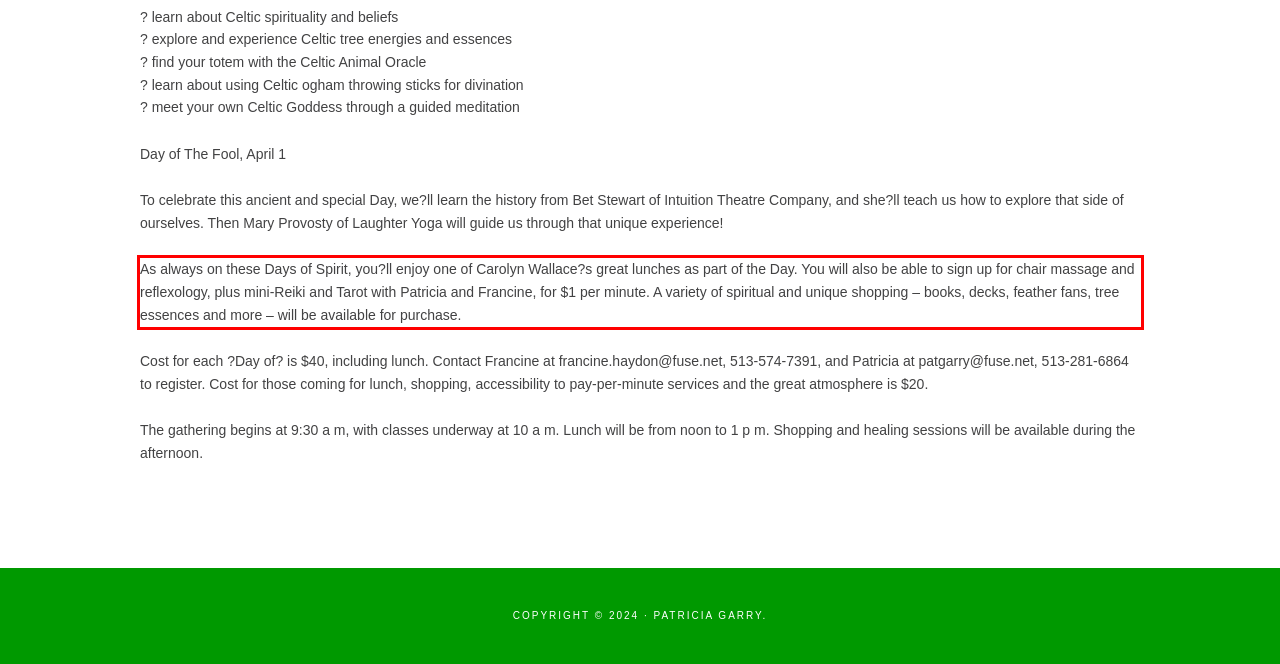Please examine the webpage screenshot containing a red bounding box and use OCR to recognize and output the text inside the red bounding box.

As always on these Days of Spirit, you?ll enjoy one of Carolyn Wallace?s great lunches as part of the Day. You will also be able to sign up for chair massage and reflexology, plus mini-Reiki and Tarot with Patricia and Francine, for $1 per minute. A variety of spiritual and unique shopping – books, decks, feather fans, tree essences and more – will be available for purchase.